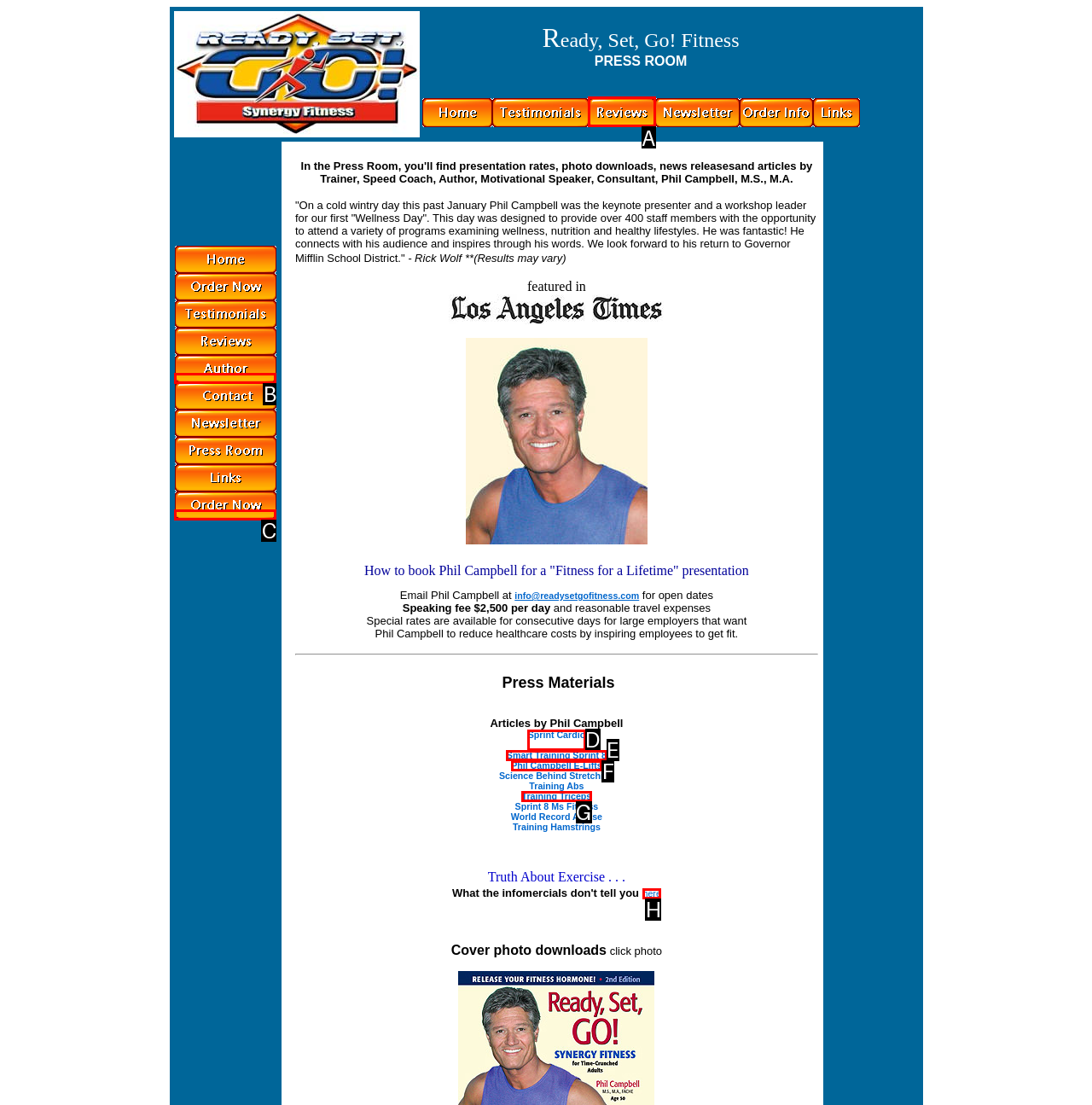Identify the appropriate lettered option to execute the following task: Click to see reviews
Respond with the letter of the selected choice.

A